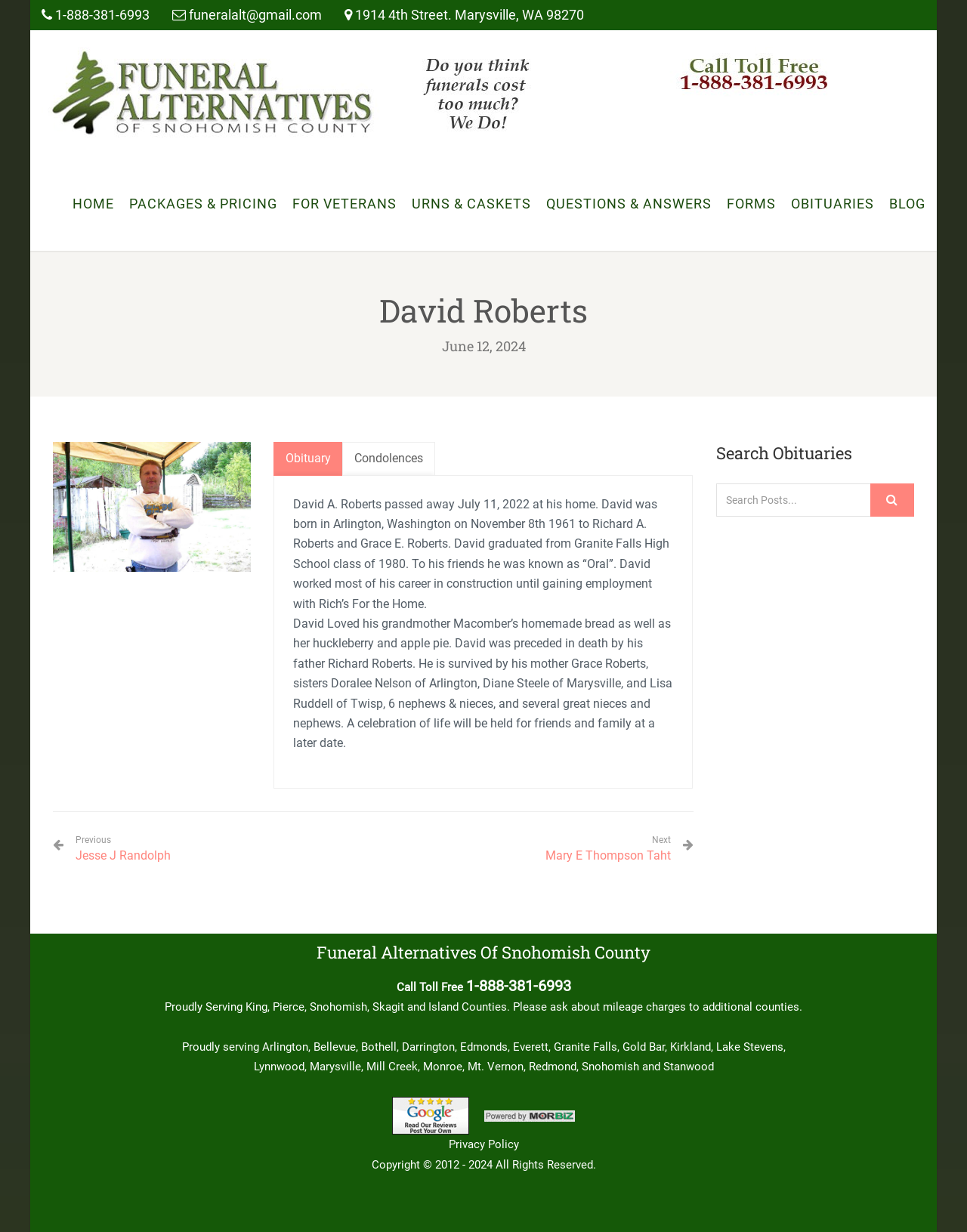What is the phone number of Funeral Alternatives?
Use the information from the image to give a detailed answer to the question.

I found the phone number by looking at the top section of the webpage, where the contact information is displayed. The phone number is written in plain text as '1-888-381-6993'.